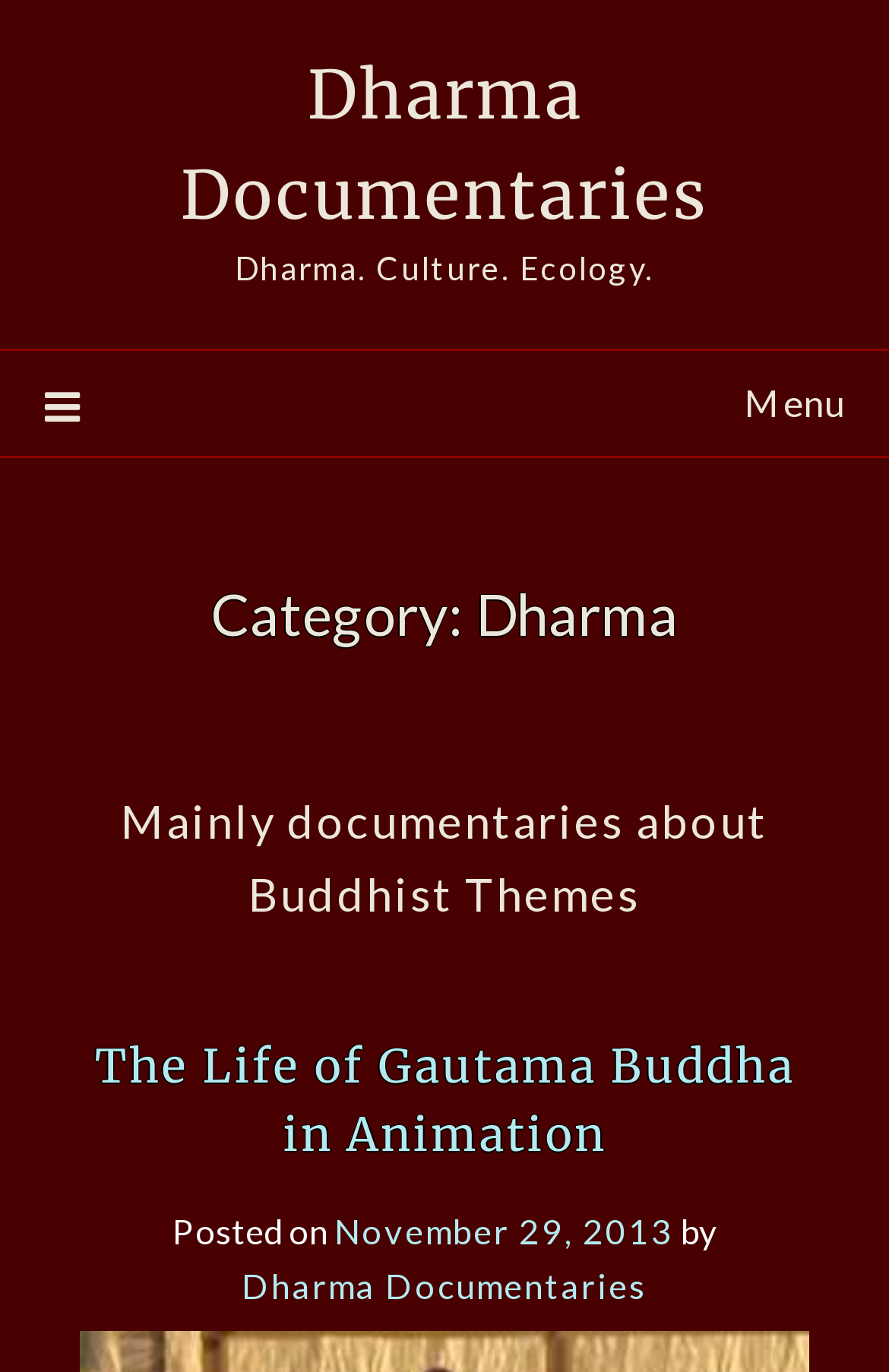Show the bounding box coordinates for the HTML element described as: "Menu".

[0.05, 0.256, 0.95, 0.332]